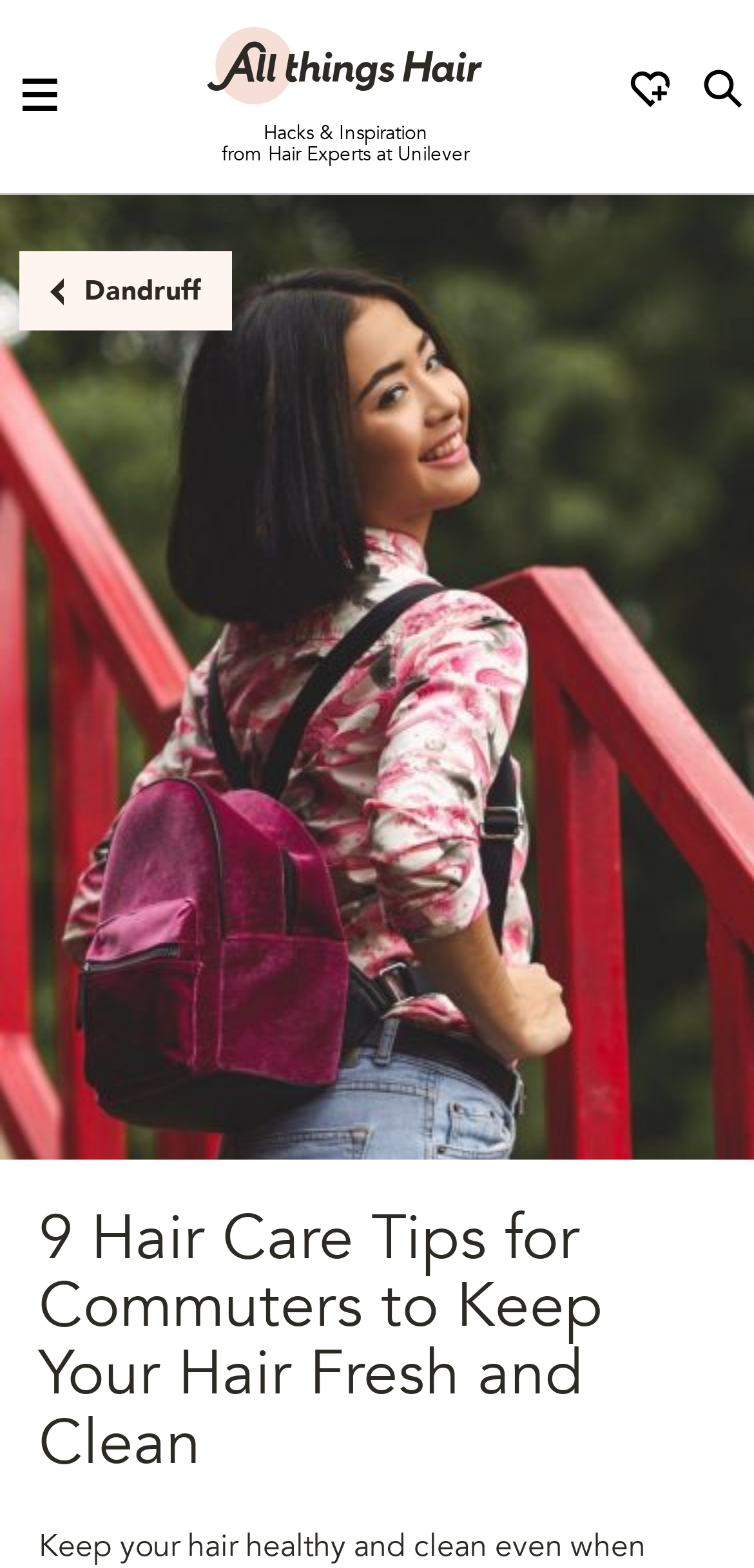Using a single word or phrase, answer the following question: 
What is the woman in the image doing?

Outdoors